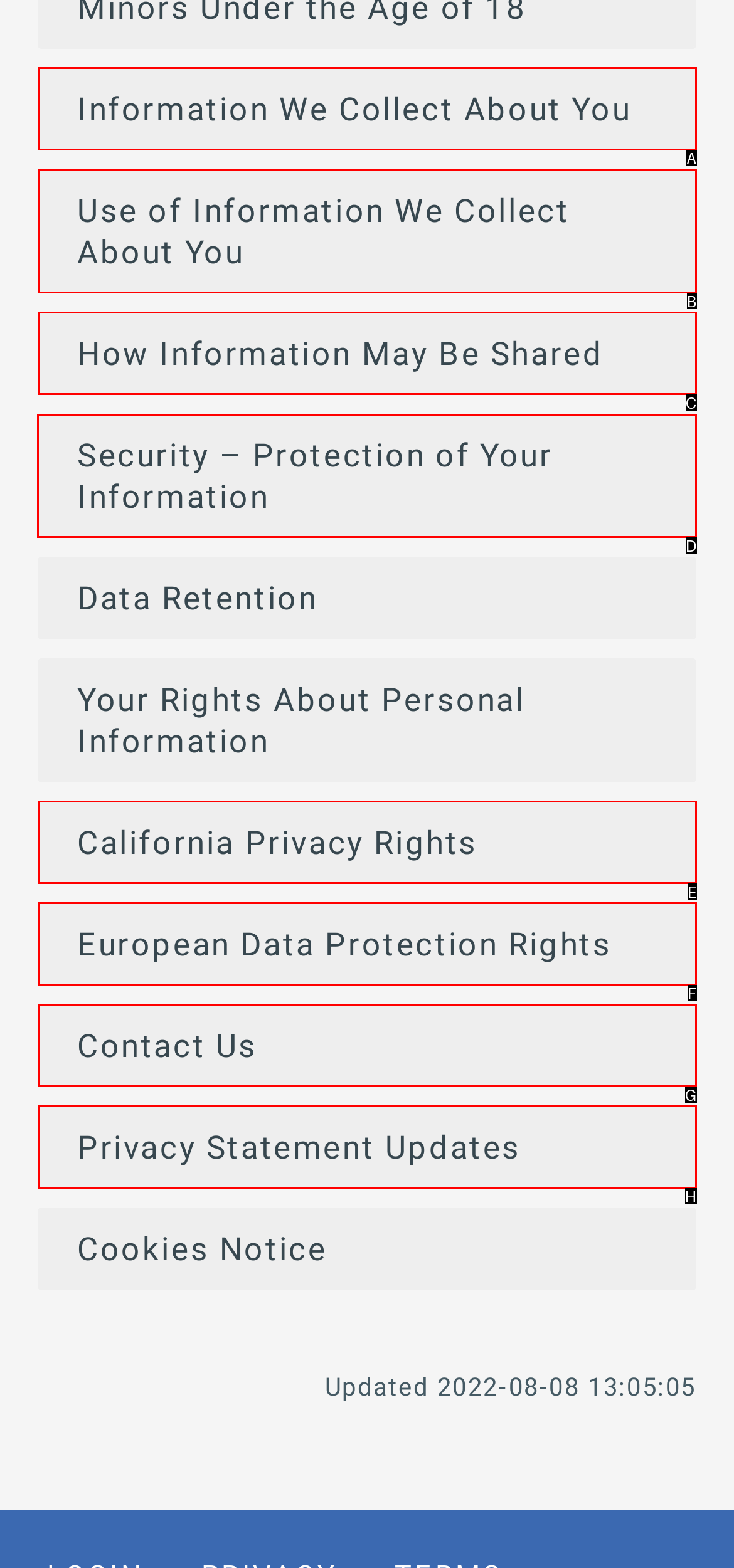Select the letter of the UI element you need to click to complete this task: Learn about security and protection of information.

D